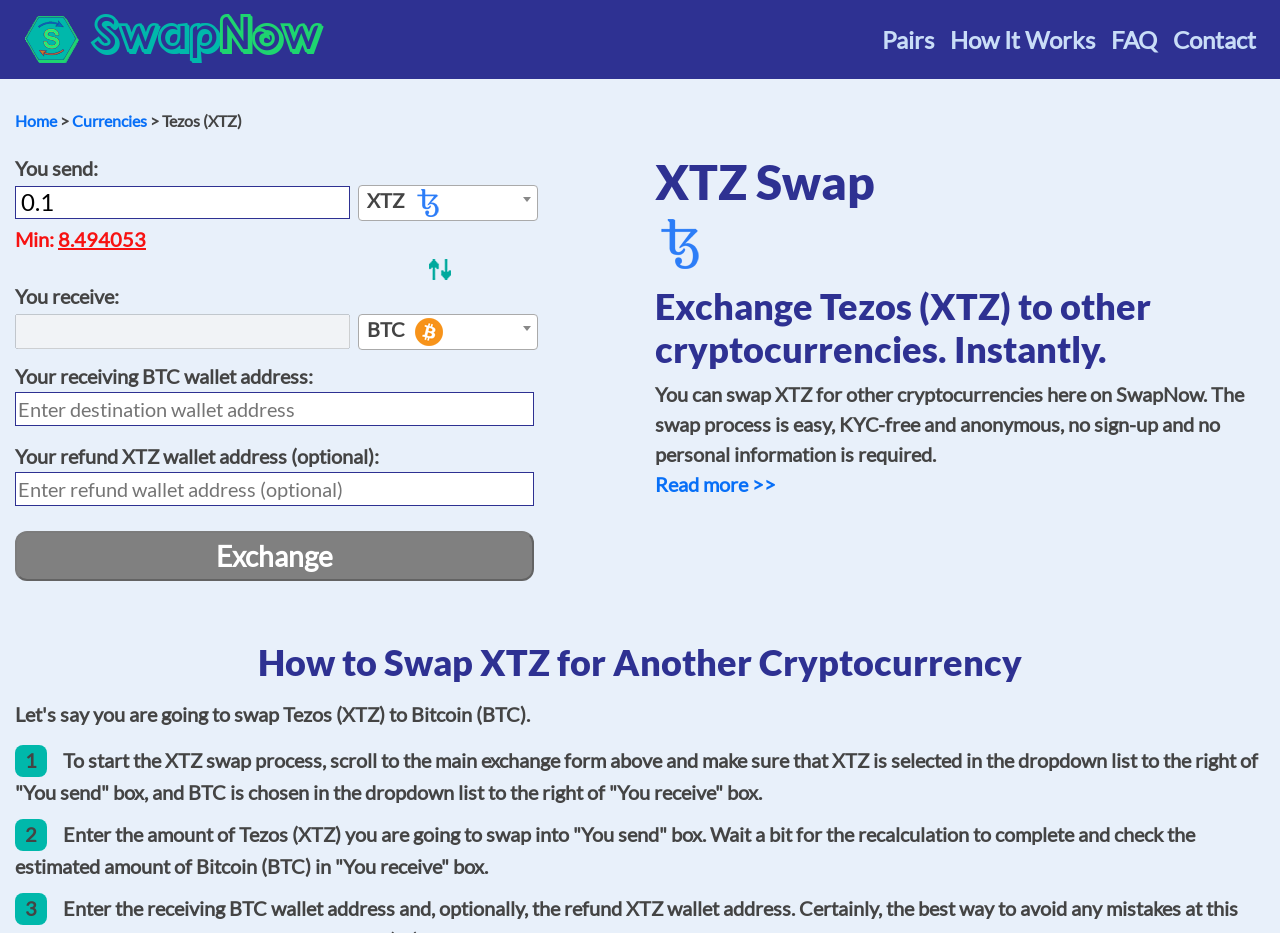Specify the bounding box coordinates of the element's region that should be clicked to achieve the following instruction: "visit ASD Aquarium Blog". The bounding box coordinates consist of four float numbers between 0 and 1, in the format [left, top, right, bottom].

None